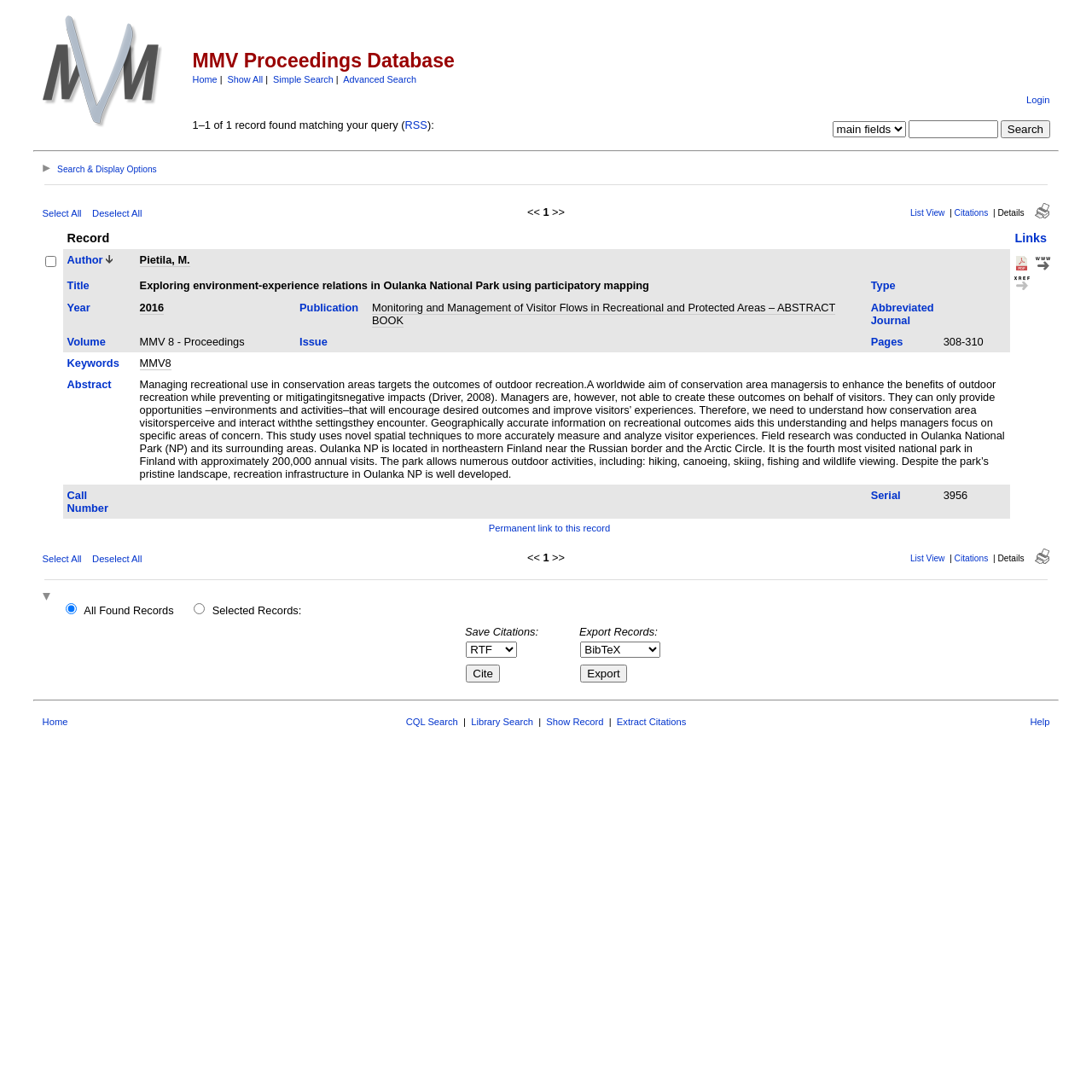What is the author of the first record?
Utilize the information in the image to give a detailed answer to the question.

I looked at the table 'This table holds the database results for your query' and found the author of the first record in the column 'Author'.